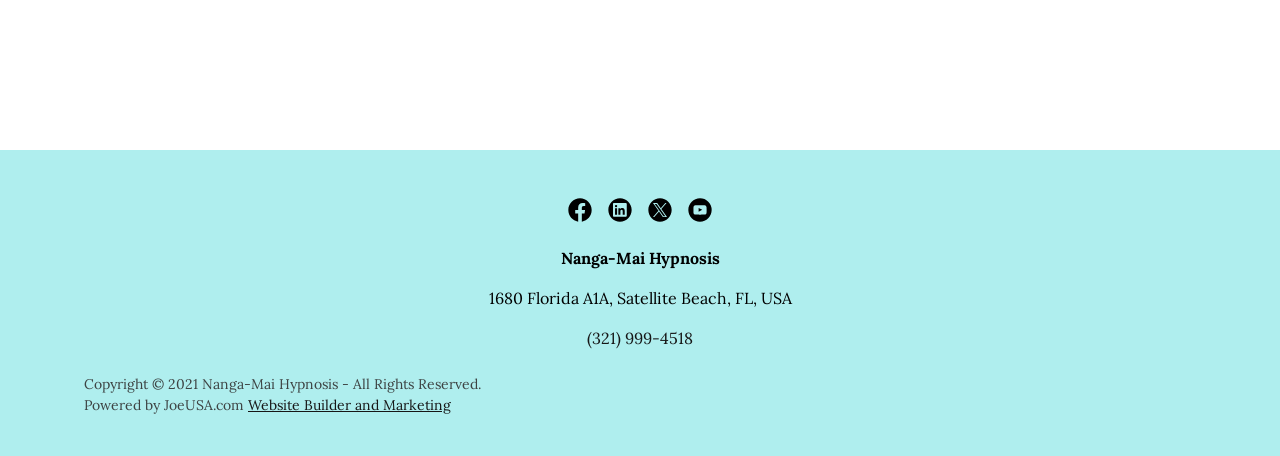Please give a short response to the question using one word or a phrase:
What is the name of the hypnosis service?

Nanga-Mai Hypnosis